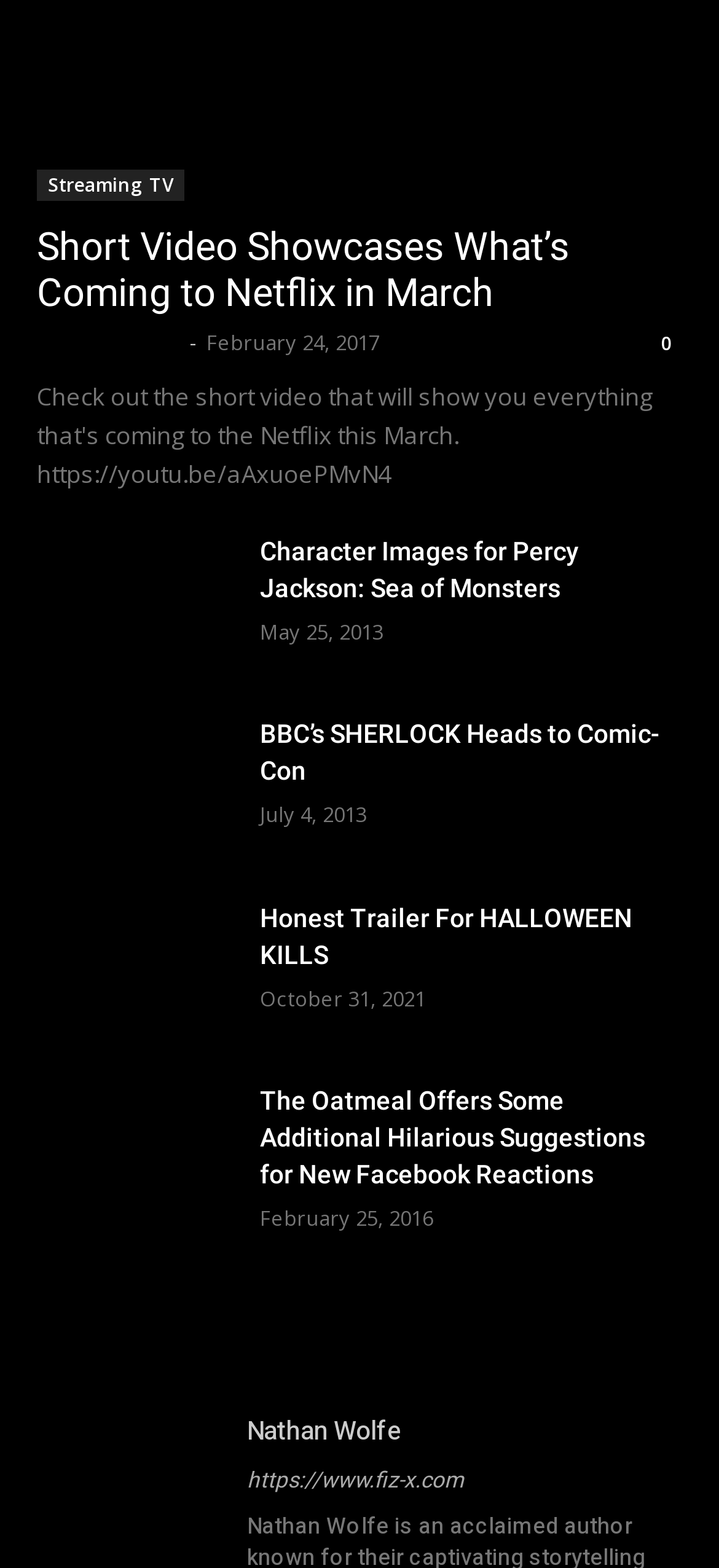What is the date of the third article?
Please give a detailed and elaborate explanation in response to the question.

I looked at the third article and found the date 'July 4, 2013' below the article title.